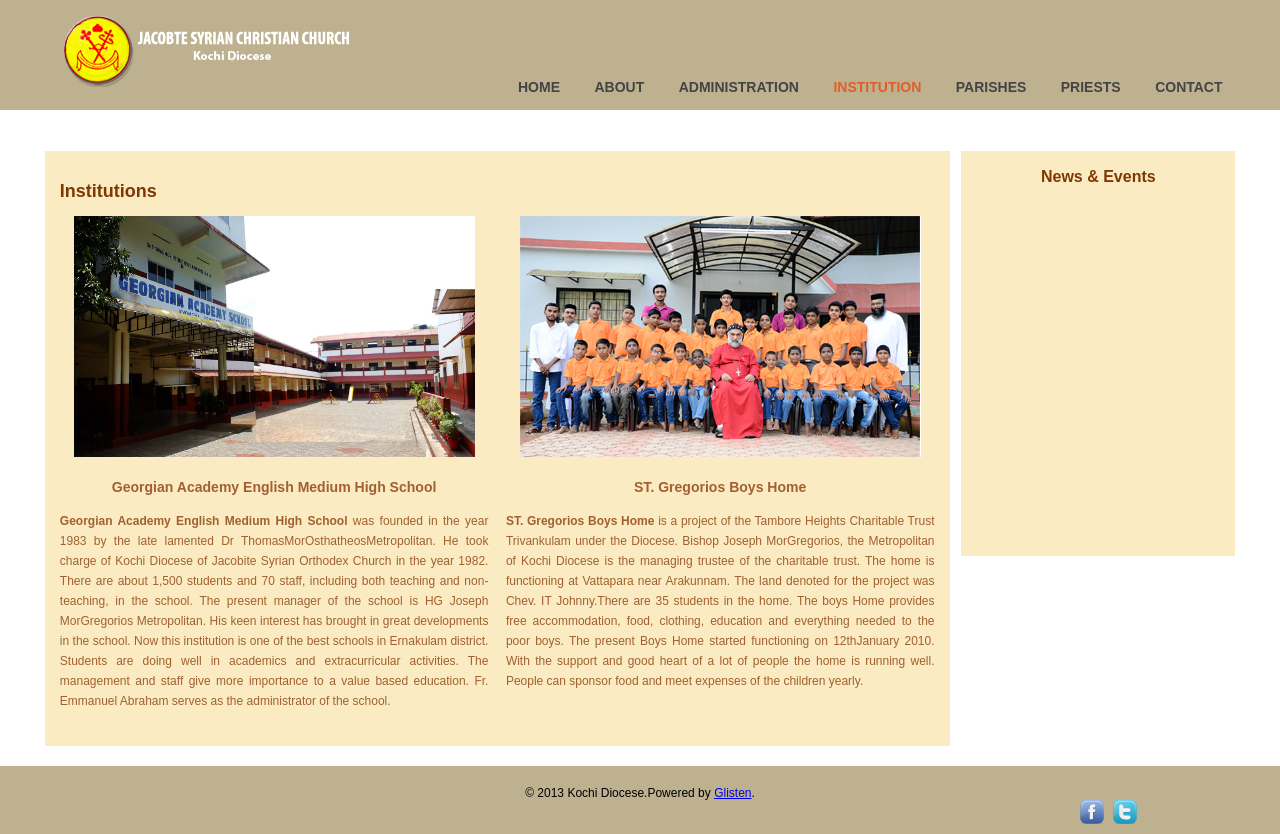For the following element description, predict the bounding box coordinates in the format (top-left x, top-left y, bottom-right x, bottom-right y). All values should be floating point numbers between 0 and 1. Description: Parishes

[0.747, 0.094, 0.802, 0.114]